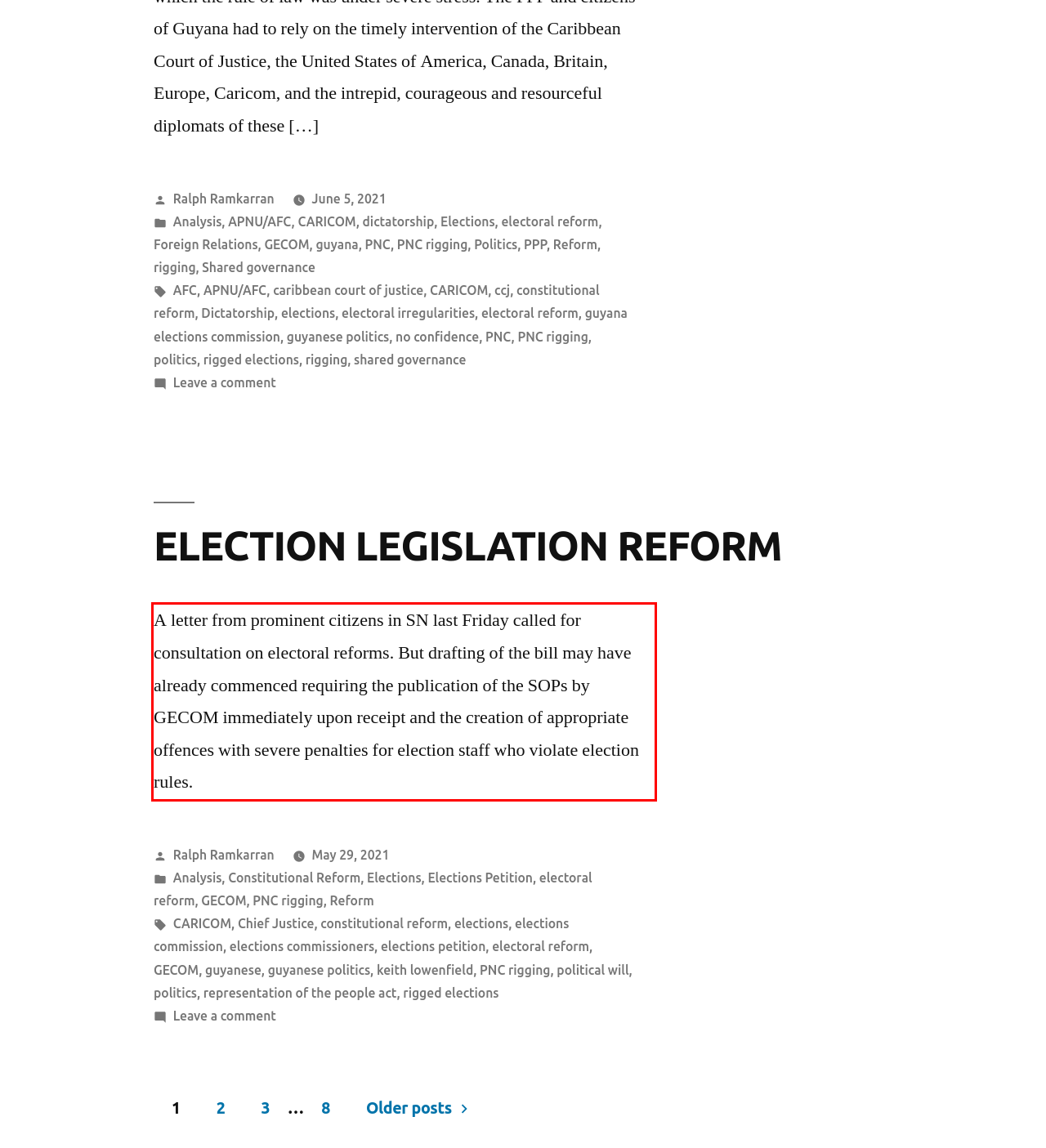Using the provided screenshot, read and generate the text content within the red-bordered area.

A letter from prominent citizens in SN last Friday called for consultation on electoral reforms. But drafting of the bill may have already commenced requiring the publication of the SOPs by GECOM immediately upon receipt and the creation of appropriate offences with severe penalties for election staff who violate election rules.